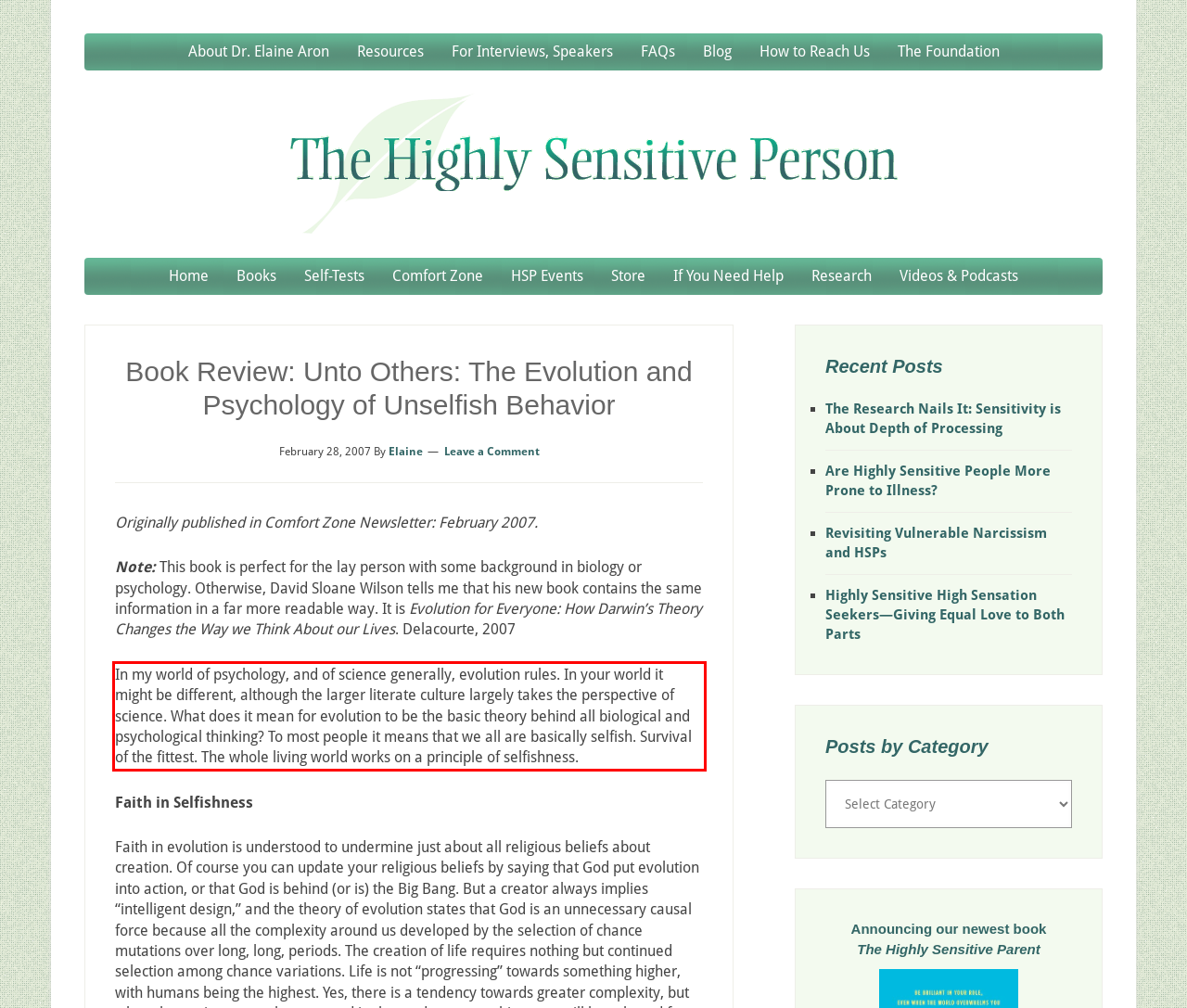Locate the red bounding box in the provided webpage screenshot and use OCR to determine the text content inside it.

In my world of psychology, and of science generally, evolution rules. In your world it might be different, although the larger literate culture largely takes the perspective of science. What does it mean for evolution to be the basic theory behind all biological and psychological thinking? To most people it means that we all are basically selfish. Survival of the fittest. The whole living world works on a principle of selfishness.